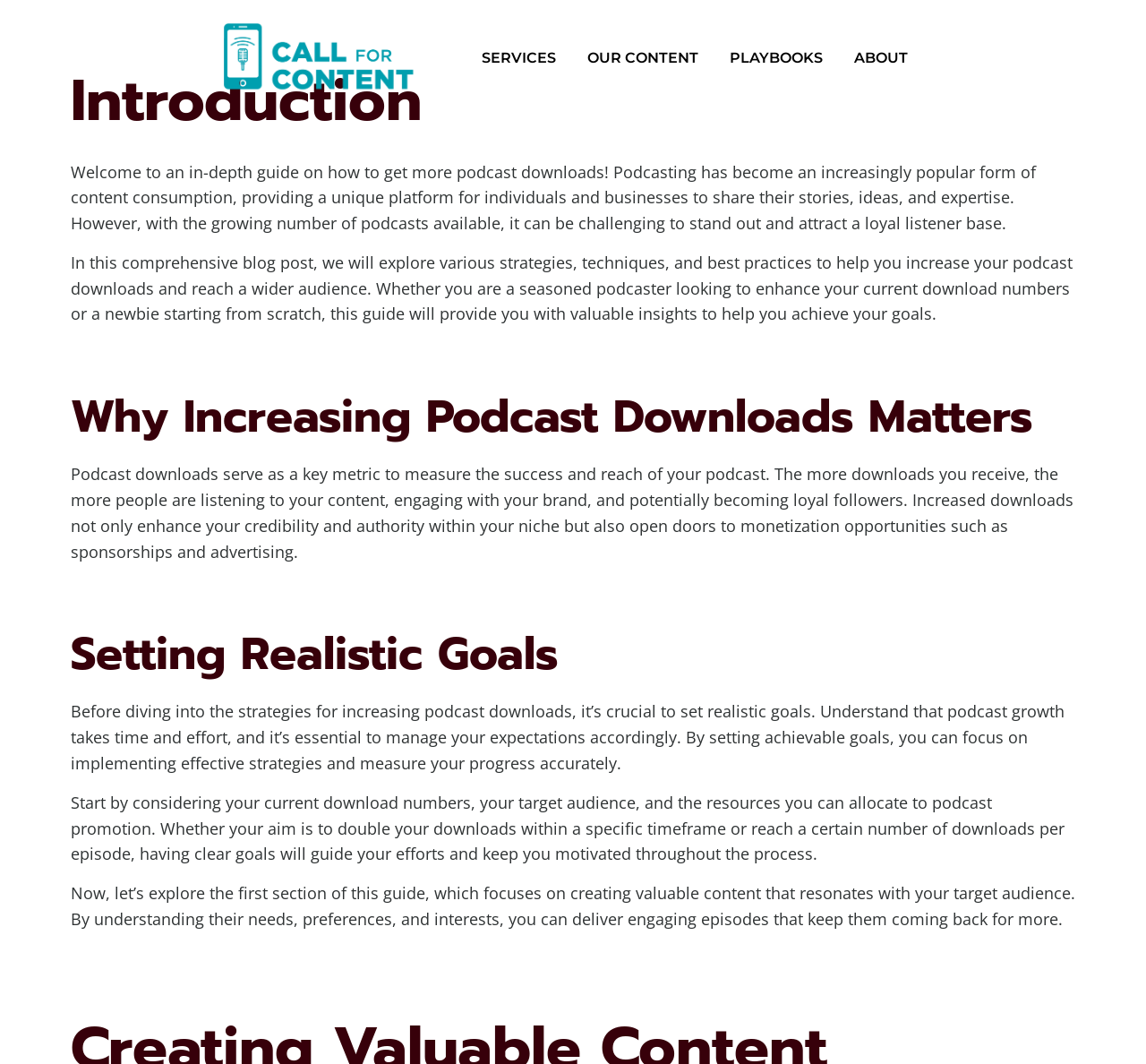Provide the bounding box coordinates of the HTML element this sentence describes: "PlaybooksExpand".

[0.629, 0.04, 0.738, 0.07]